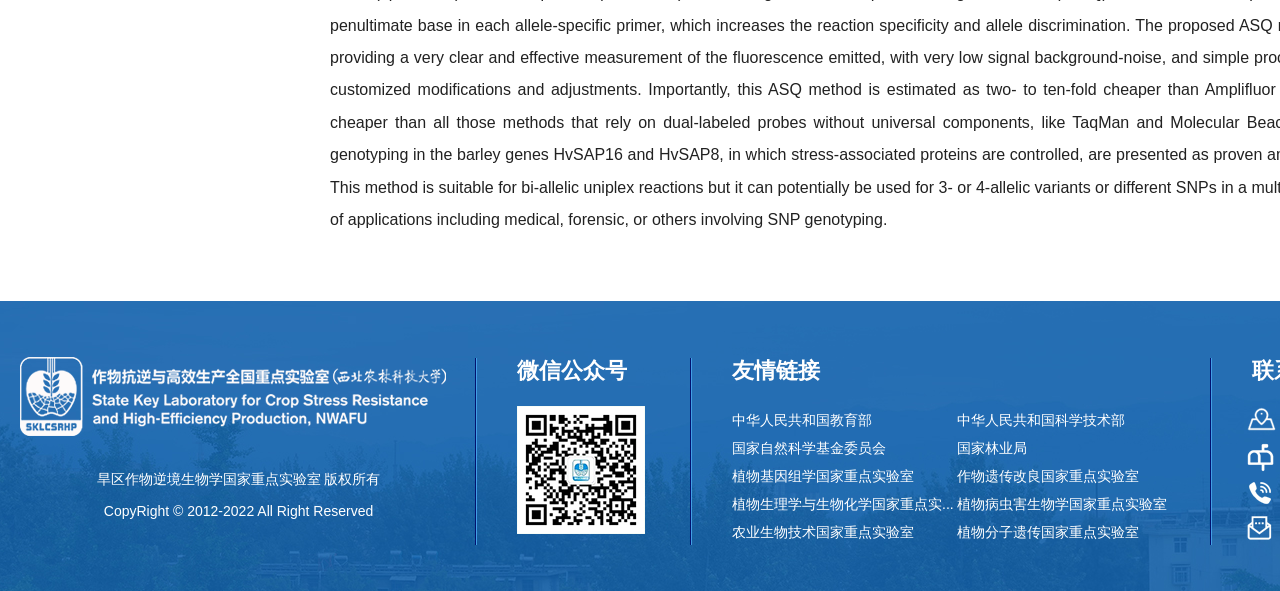What is the name of the laboratory?
Look at the image and respond to the question as thoroughly as possible.

At the top of the webpage, I found the text '旱区作物逆境生物学国家重点实验室', which appears to be the name of the laboratory or institution associated with this webpage.